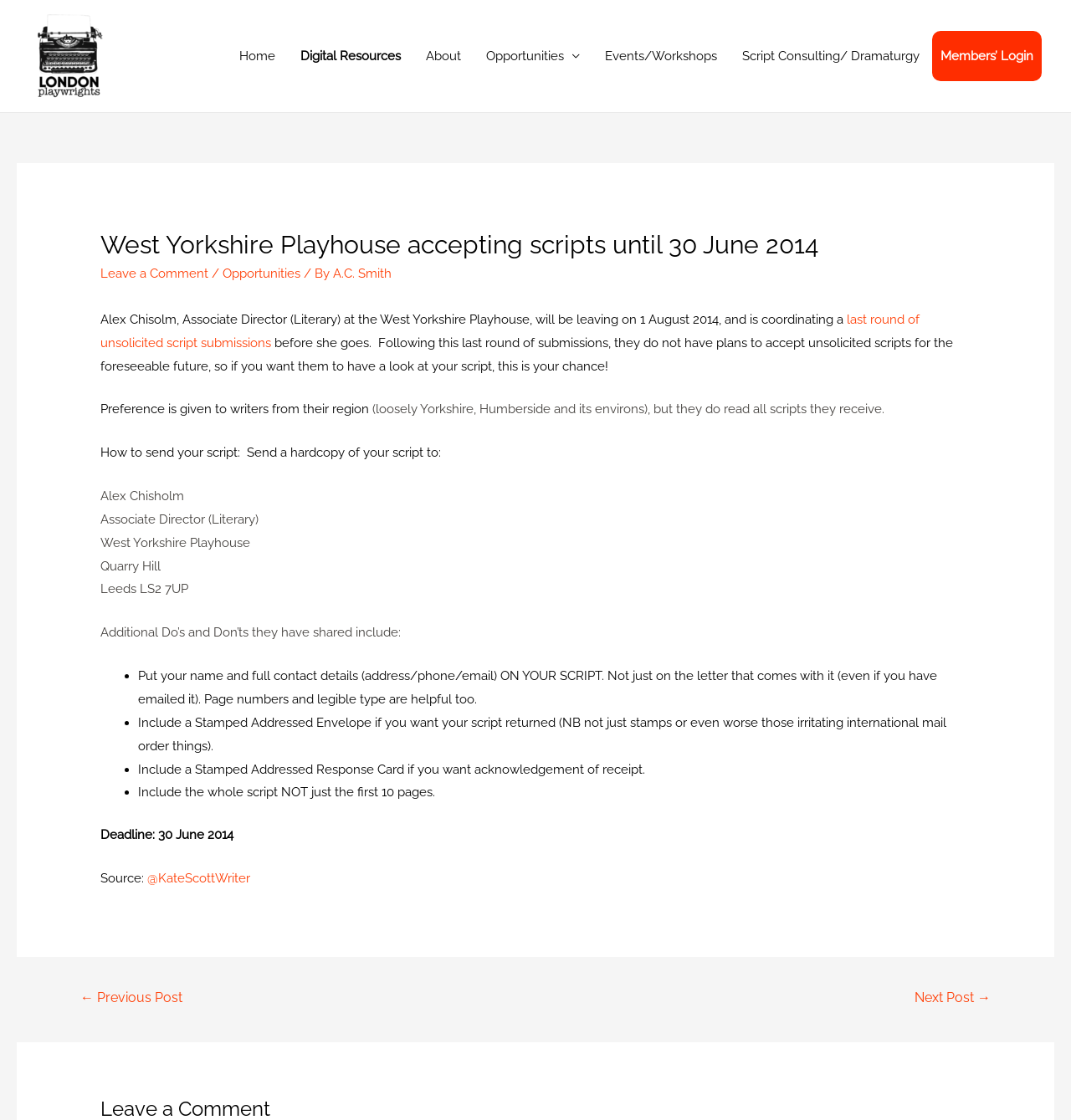Please reply to the following question with a single word or a short phrase:
What should be included with the script submission?

Stamped Addressed Envelope and Response Card